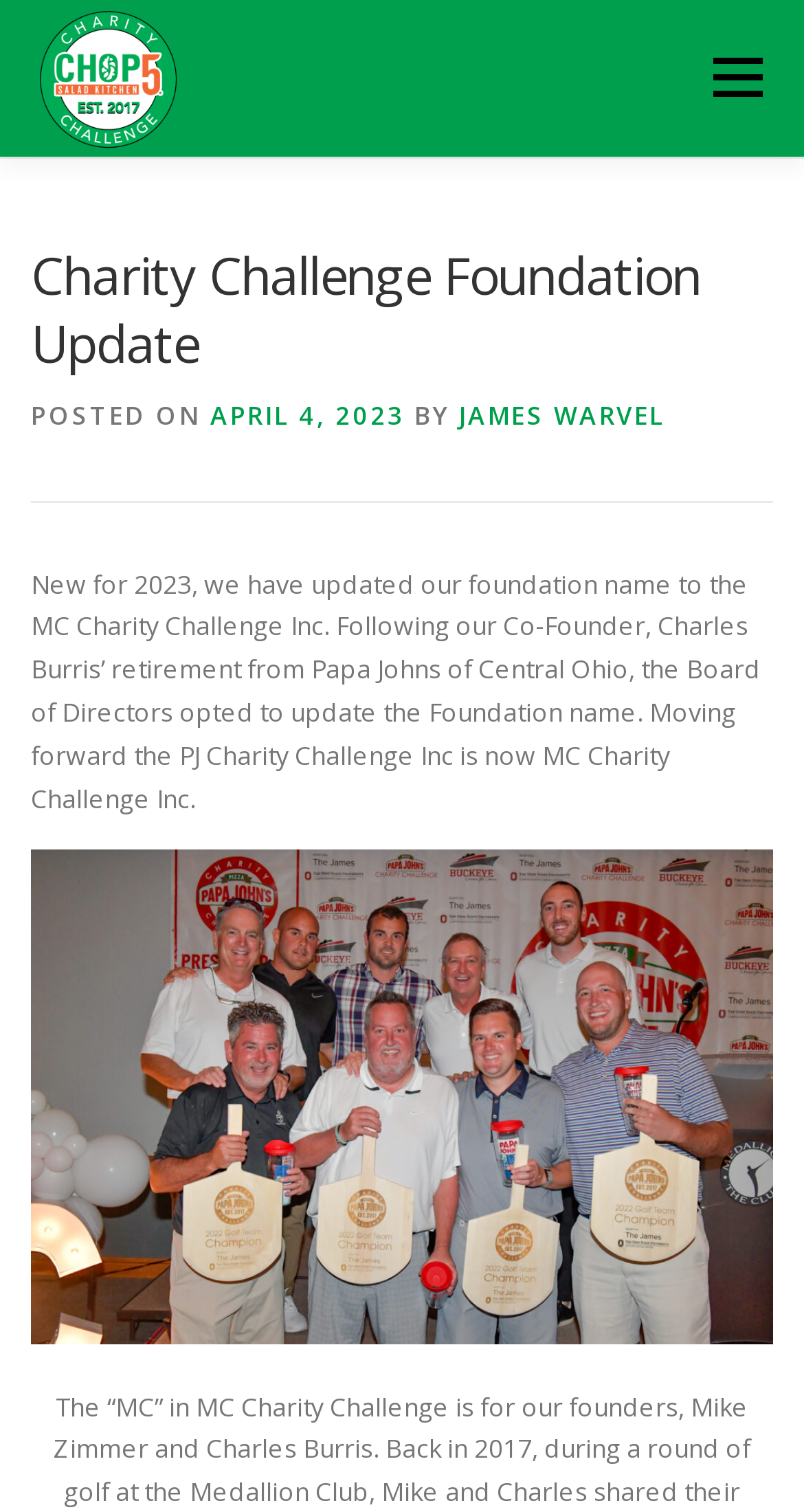What is the new name of the foundation?
Refer to the image and offer an in-depth and detailed answer to the question.

The answer can be found in the paragraph of text that starts with 'New for 2023, we have updated our foundation name...'. The text explicitly states that the foundation name has been updated to MC Charity Challenge Inc.